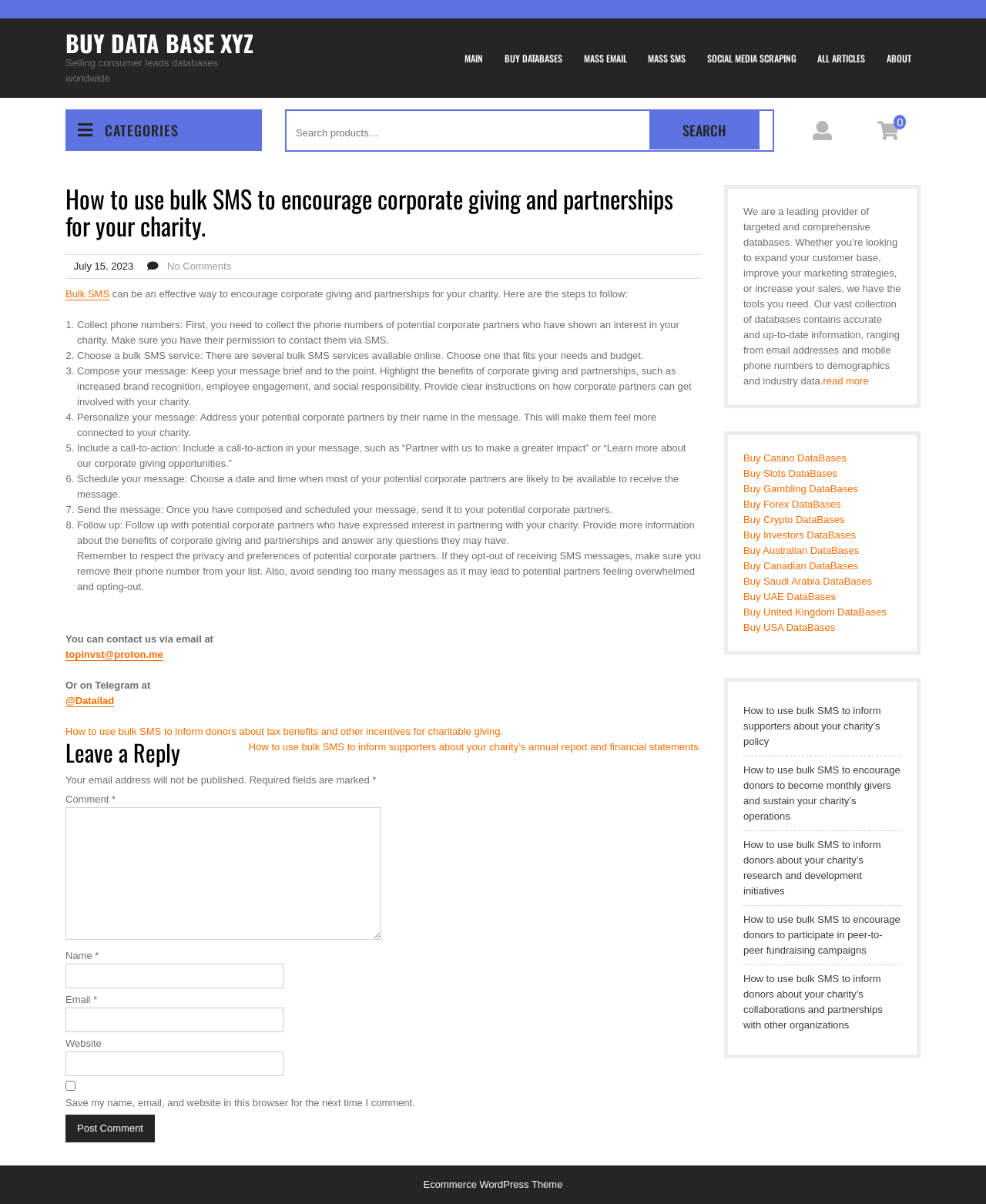Please find the bounding box coordinates of the element that you should click to achieve the following instruction: "Click on the 'Bulk SMS' link". The coordinates should be presented as four float numbers between 0 and 1: [left, top, right, bottom].

[0.066, 0.24, 0.111, 0.25]